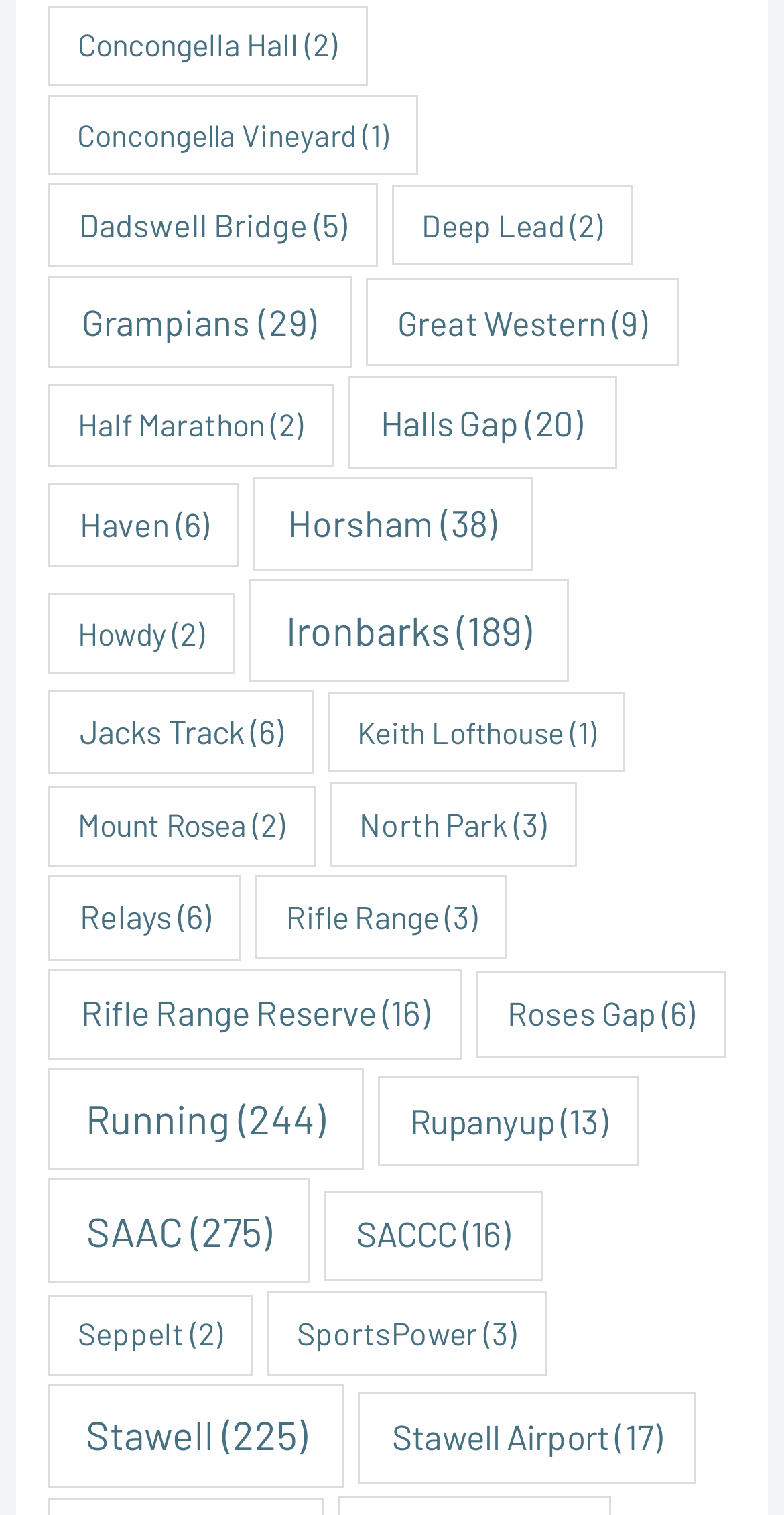Please identify the bounding box coordinates of the element's region that should be clicked to execute the following instruction: "Click Concongella Hall". The bounding box coordinates must be four float numbers between 0 and 1, i.e., [left, top, right, bottom].

[0.061, 0.003, 0.468, 0.057]